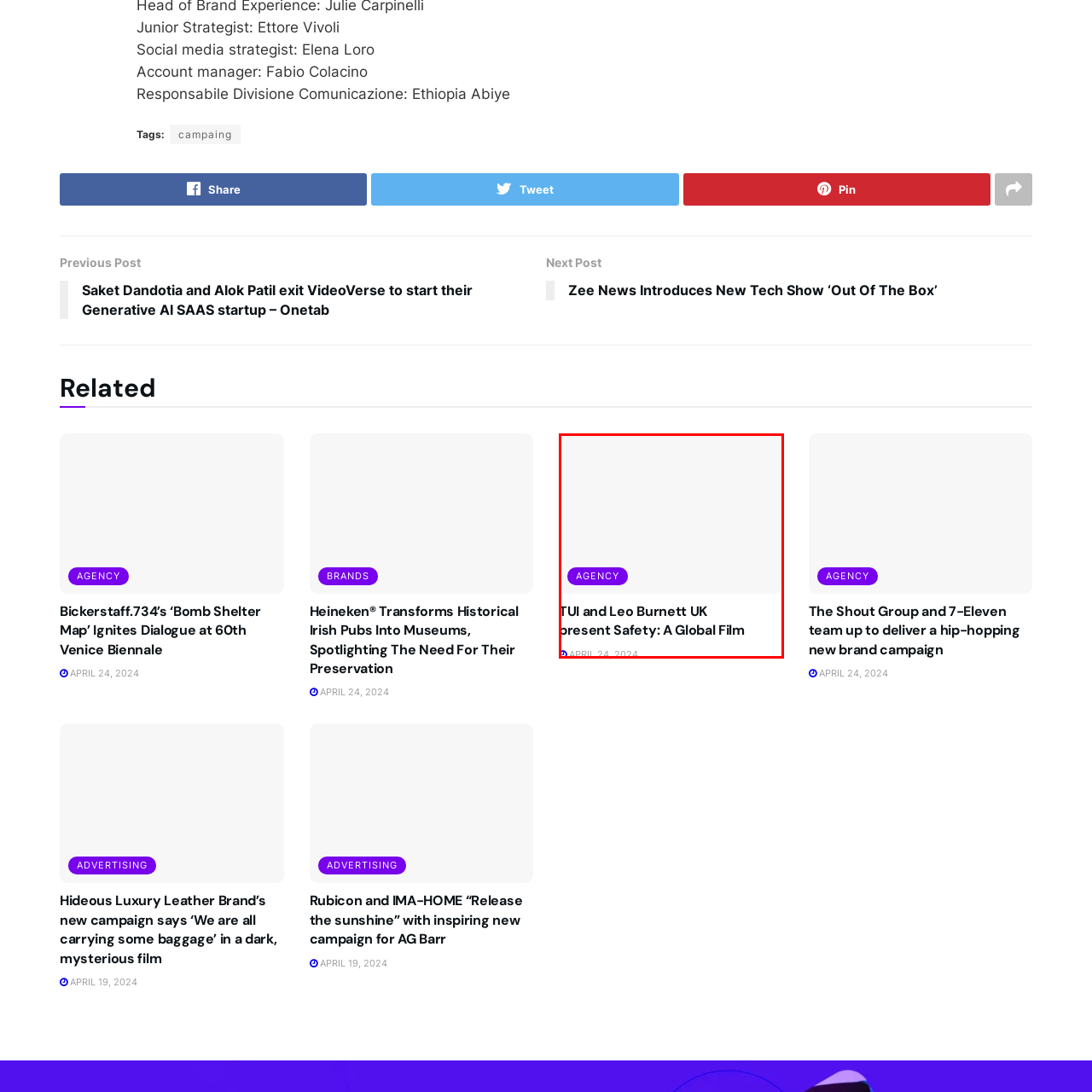Pay attention to the image encased in the red boundary and reply to the question using a single word or phrase:
What is the color of the button on the banner?

Purple